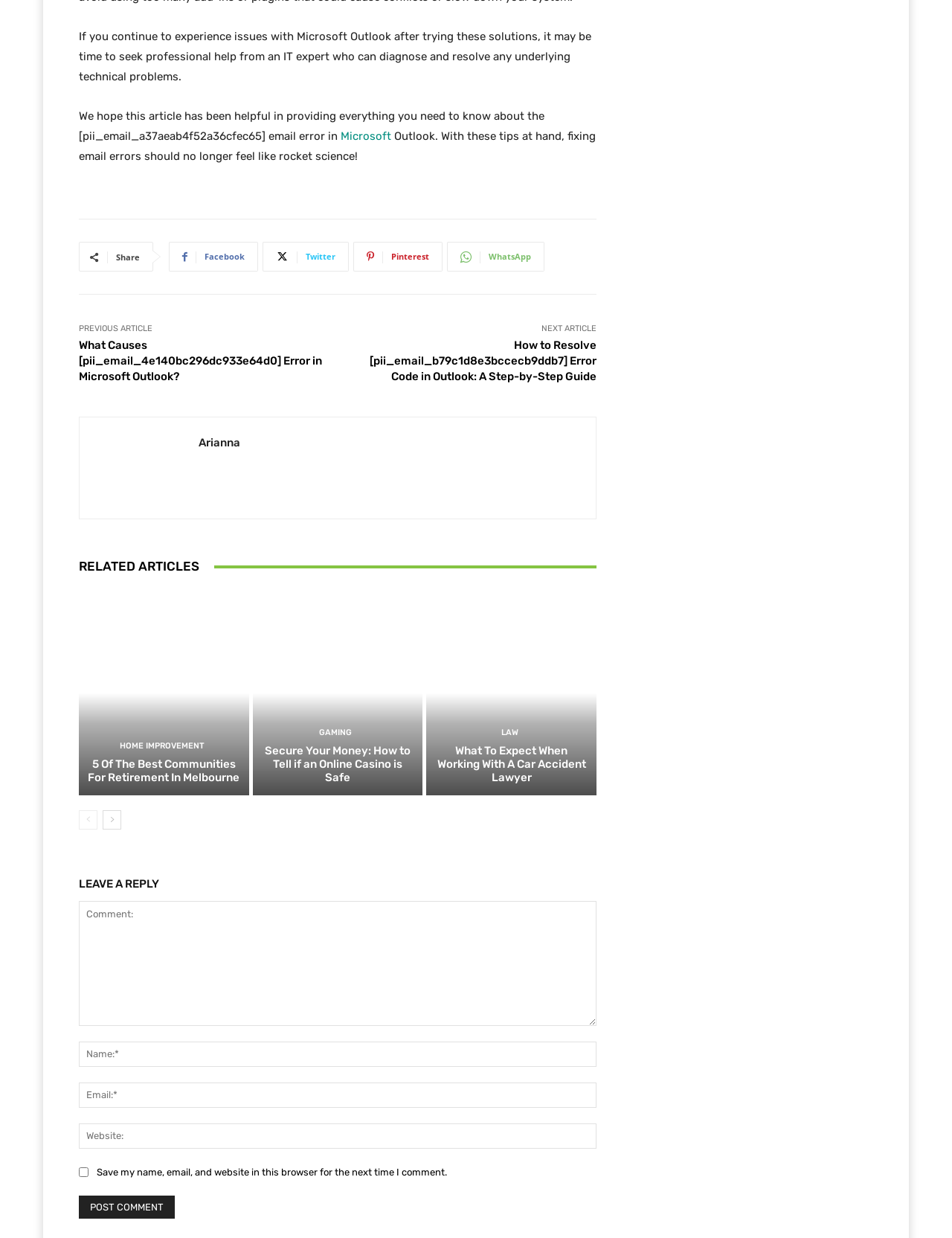Locate the bounding box coordinates of the clickable region necessary to complete the following instruction: "Post a comment". Provide the coordinates in the format of four float numbers between 0 and 1, i.e., [left, top, right, bottom].

[0.083, 0.966, 0.184, 0.984]